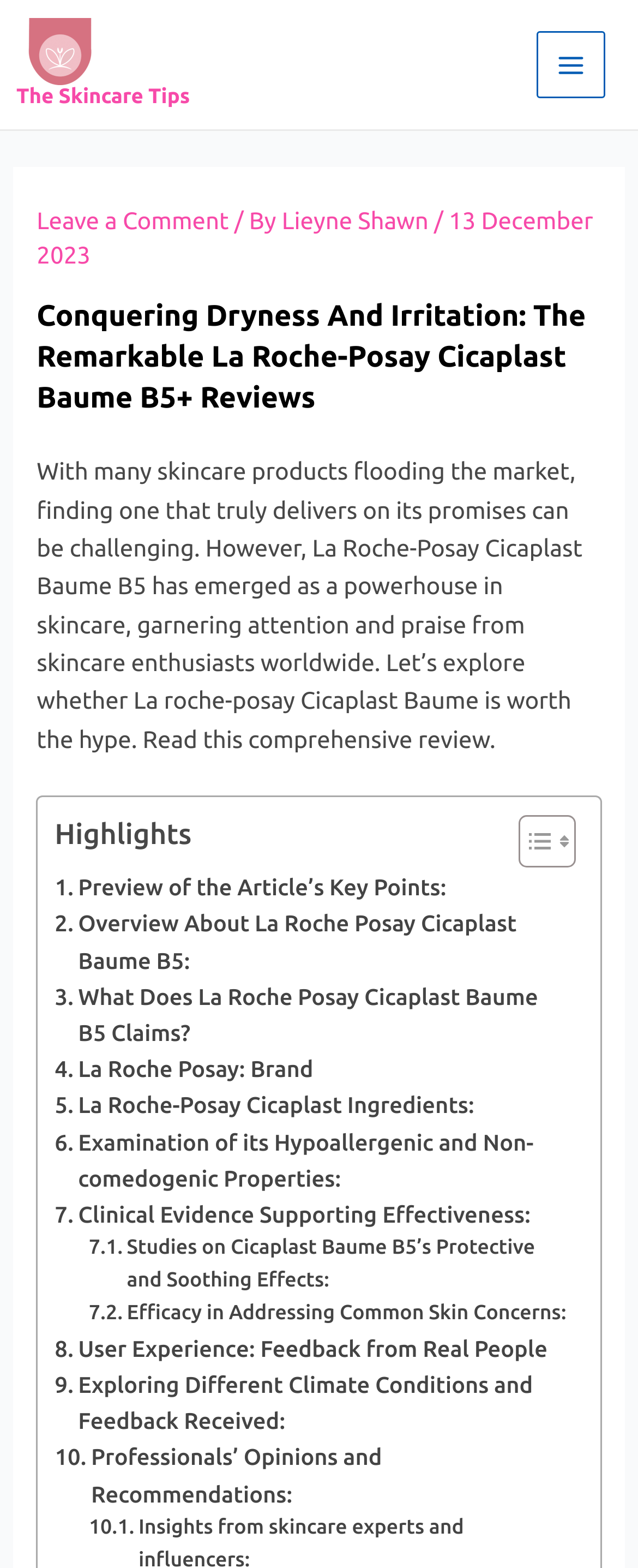Predict the bounding box coordinates for the UI element described as: "Leave a Comment". The coordinates should be four float numbers between 0 and 1, presented as [left, top, right, bottom].

[0.058, 0.131, 0.359, 0.149]